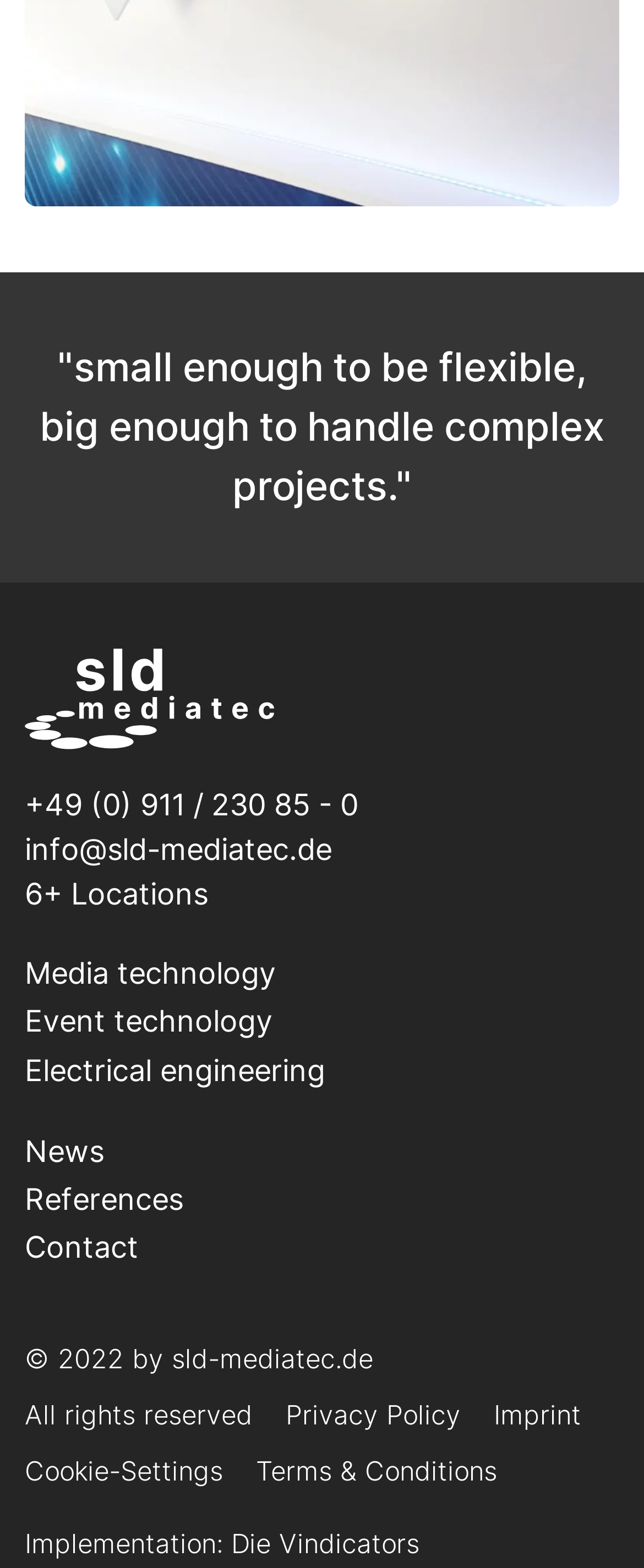Use a single word or phrase to answer the question:
What is the company's phone number?

+49 (0) 911 / 230 85 - 0